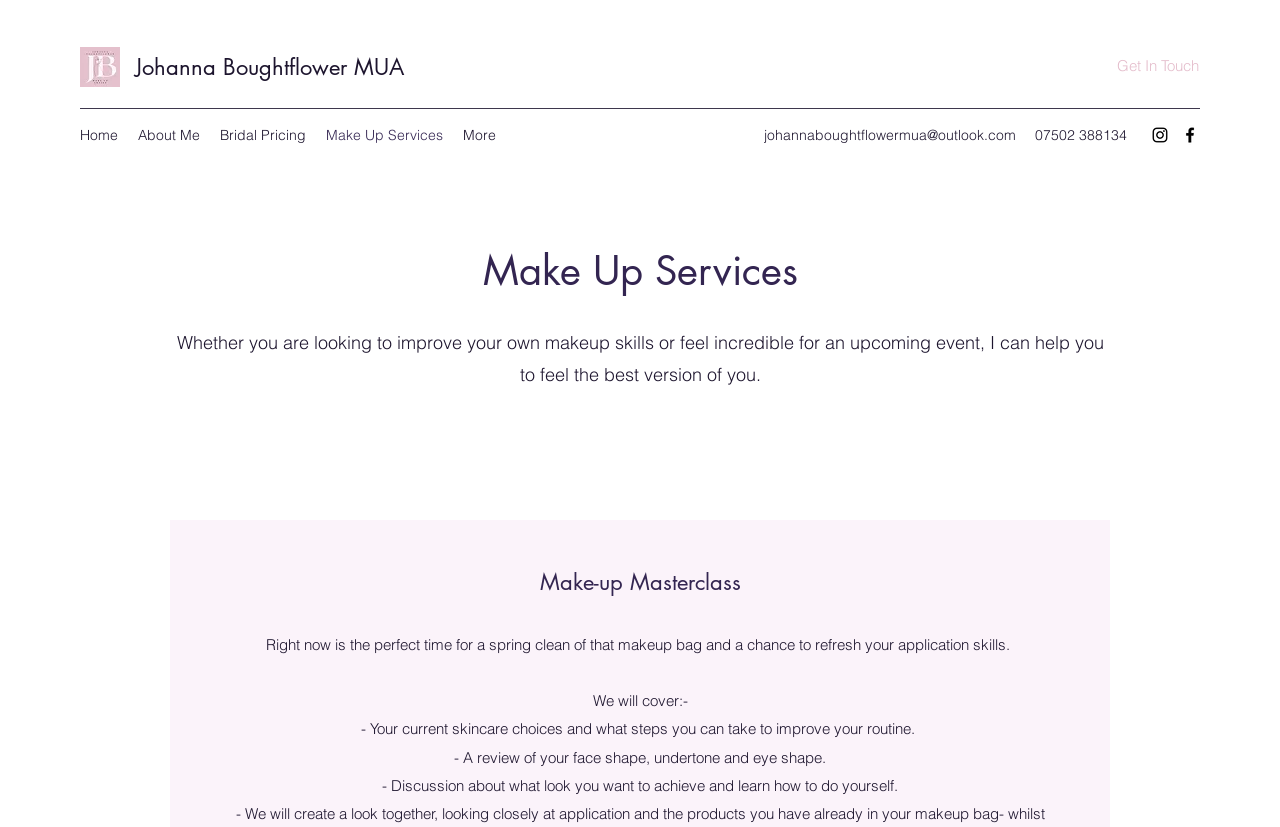Can you find and provide the main heading text of this webpage?

Make Up Services